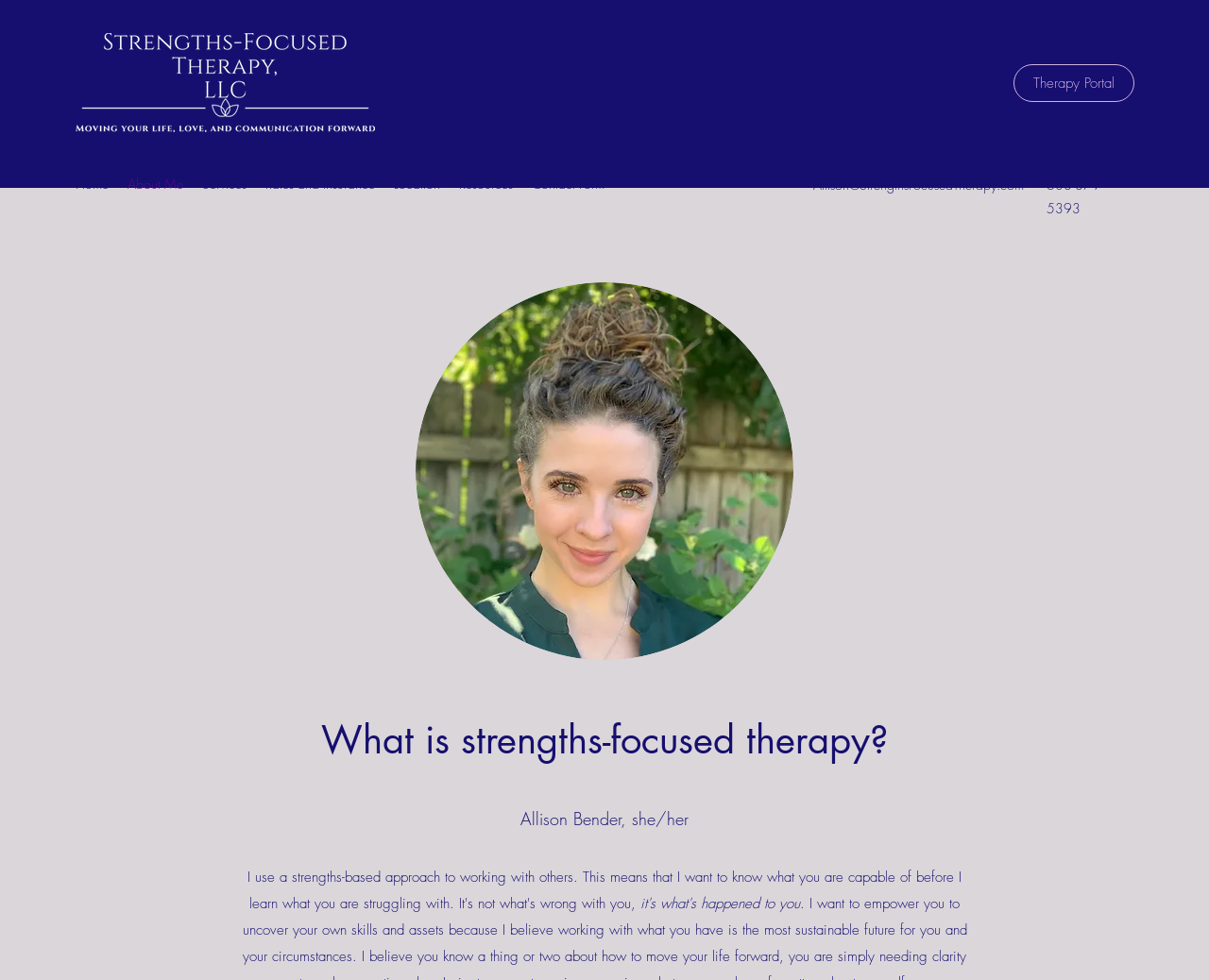Please determine the bounding box coordinates of the element's region to click for the following instruction: "Visit the 'Therapy Portal'".

[0.838, 0.066, 0.938, 0.104]